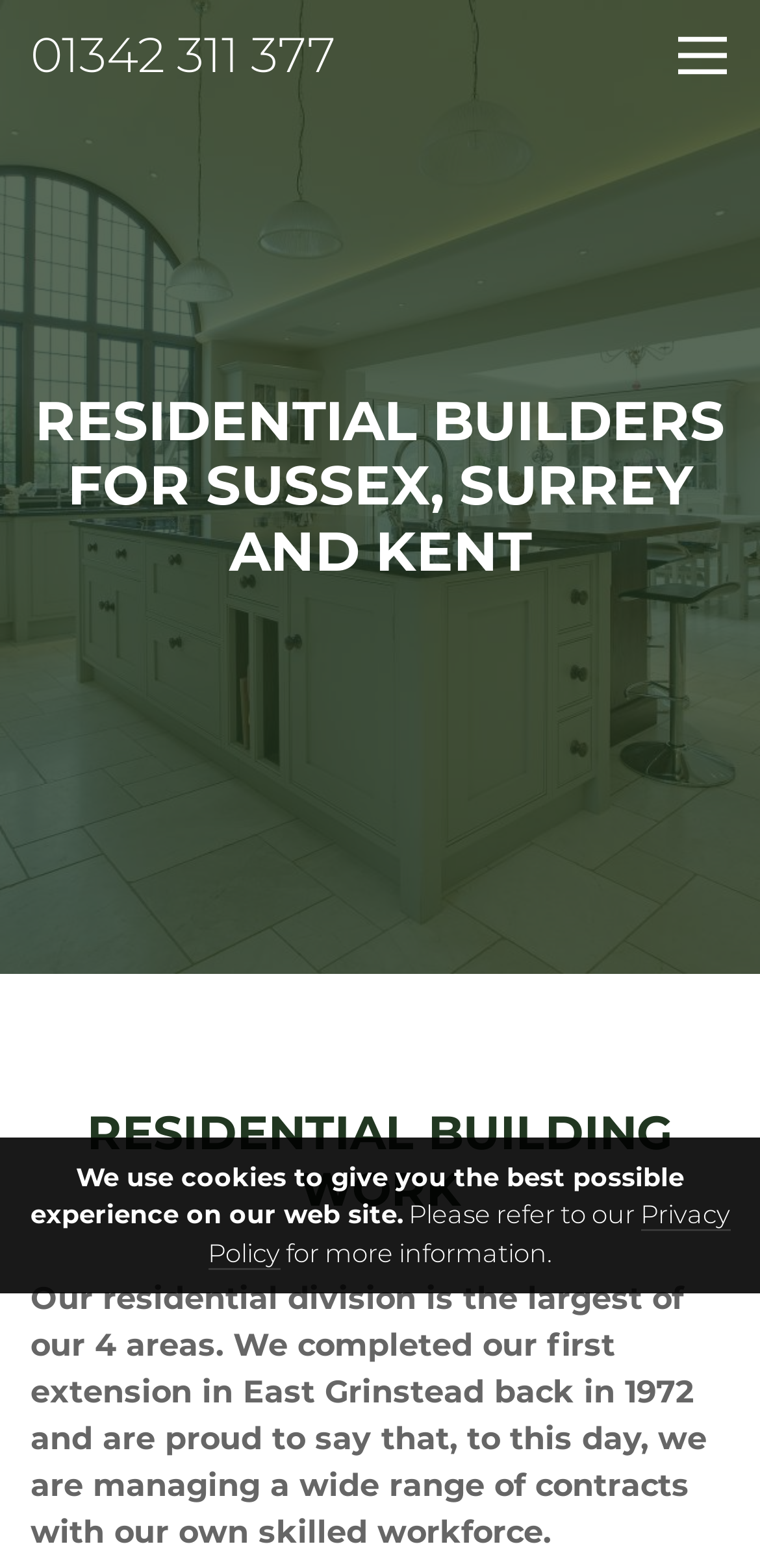Provide a brief response to the question below using a single word or phrase: 
What is the company's area of operation?

Sussex, Surrey and Kent